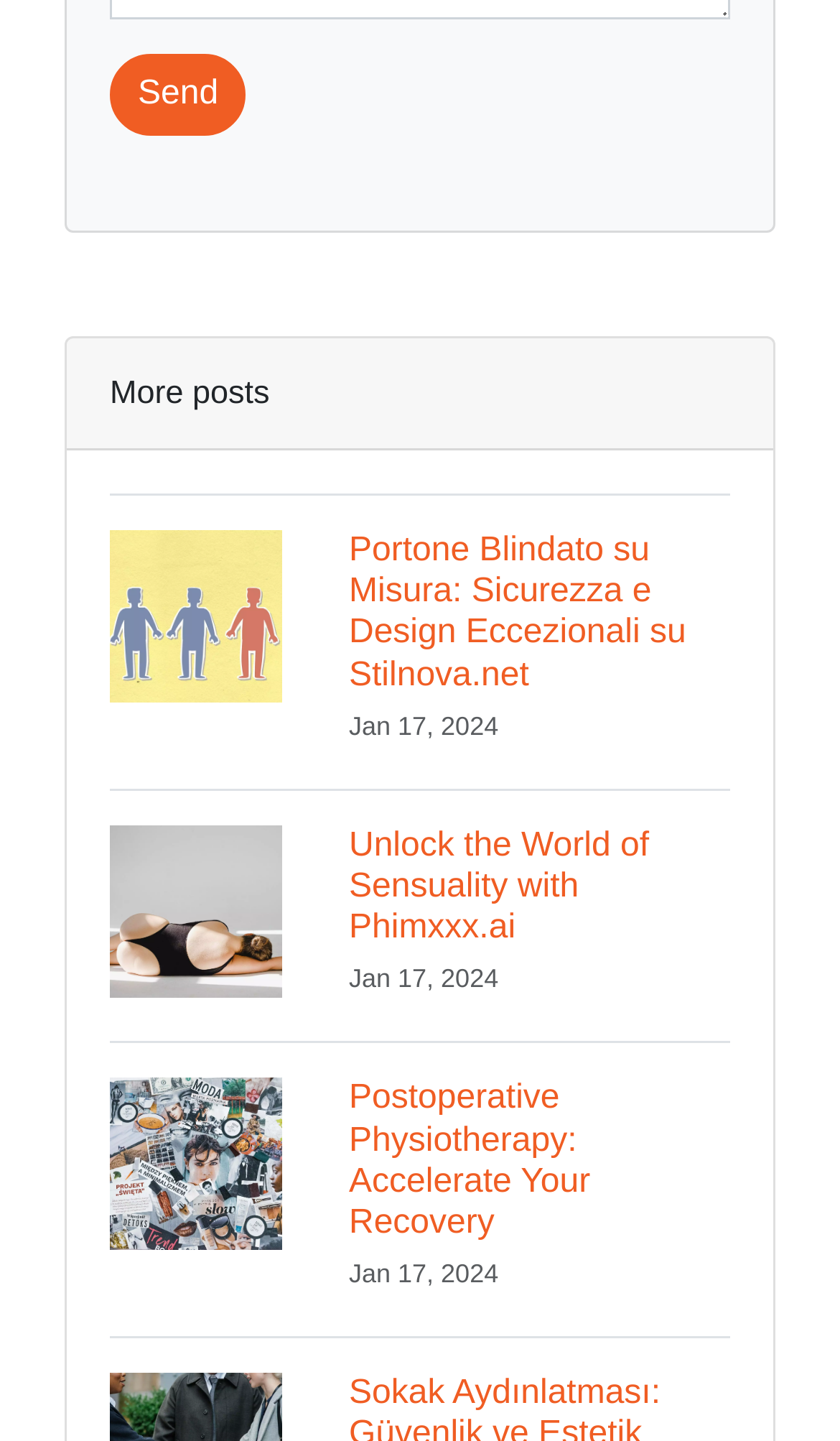What is the theme of the posts?
Utilize the image to construct a detailed and well-explained answer.

The posts seem to be about different topics, including security and design, sensuality, and postoperative physiotherapy, so it's difficult to pinpoint a single theme, but they appear to be related to lifestyle or wellness in general.